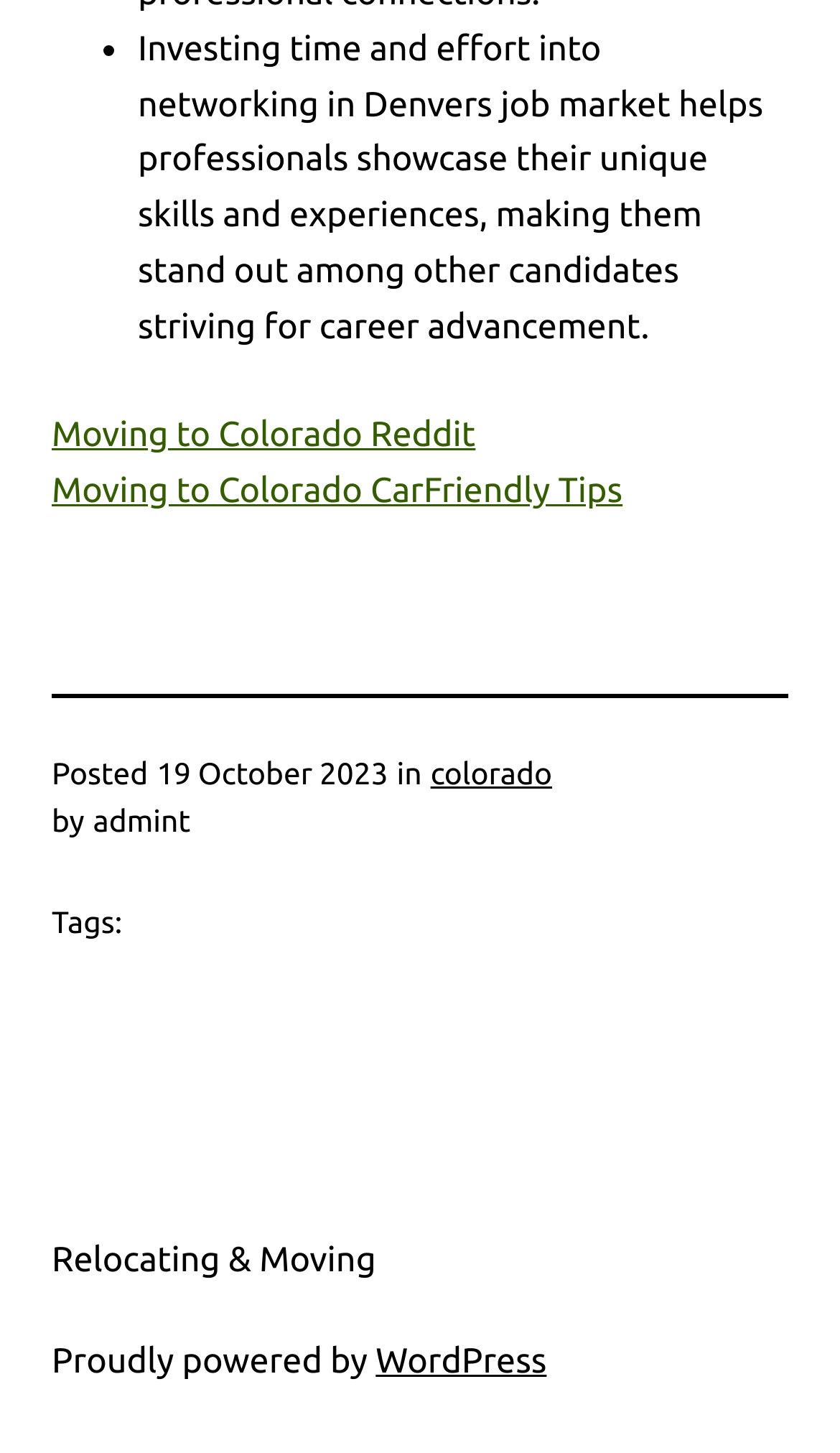Can you give a comprehensive explanation to the question given the content of the image?
What is the date of the post?

I found the date of the post by looking at the time element with ID 953, which is a child of the time element with ID 944. The text of the time element with ID 953 is '19 October 2023', which indicates the date of the post.